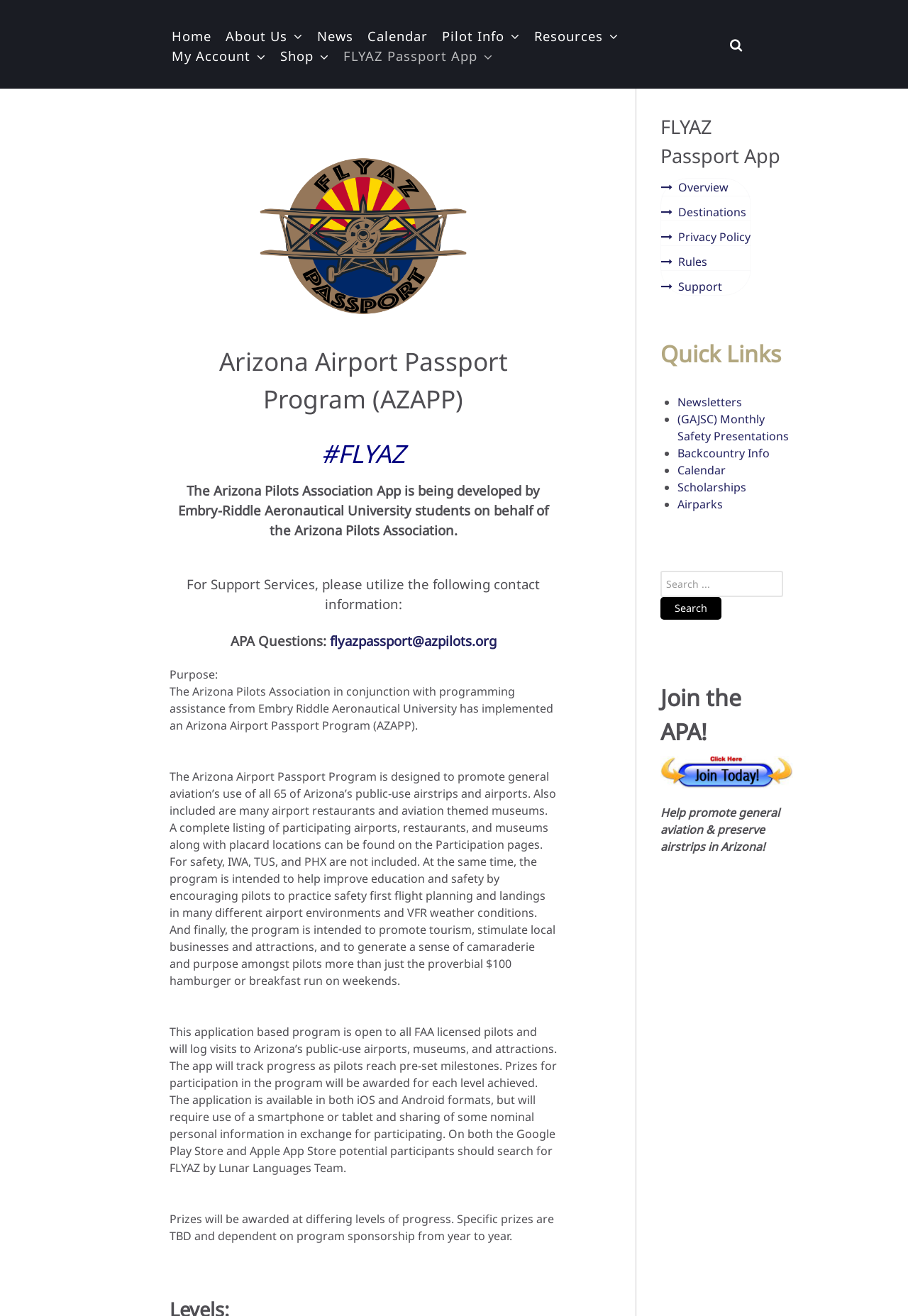Determine the bounding box coordinates of the region I should click to achieve the following instruction: "Click on the 'Home' link". Ensure the bounding box coordinates are four float numbers between 0 and 1, i.e., [left, top, right, bottom].

[0.183, 0.018, 0.239, 0.034]